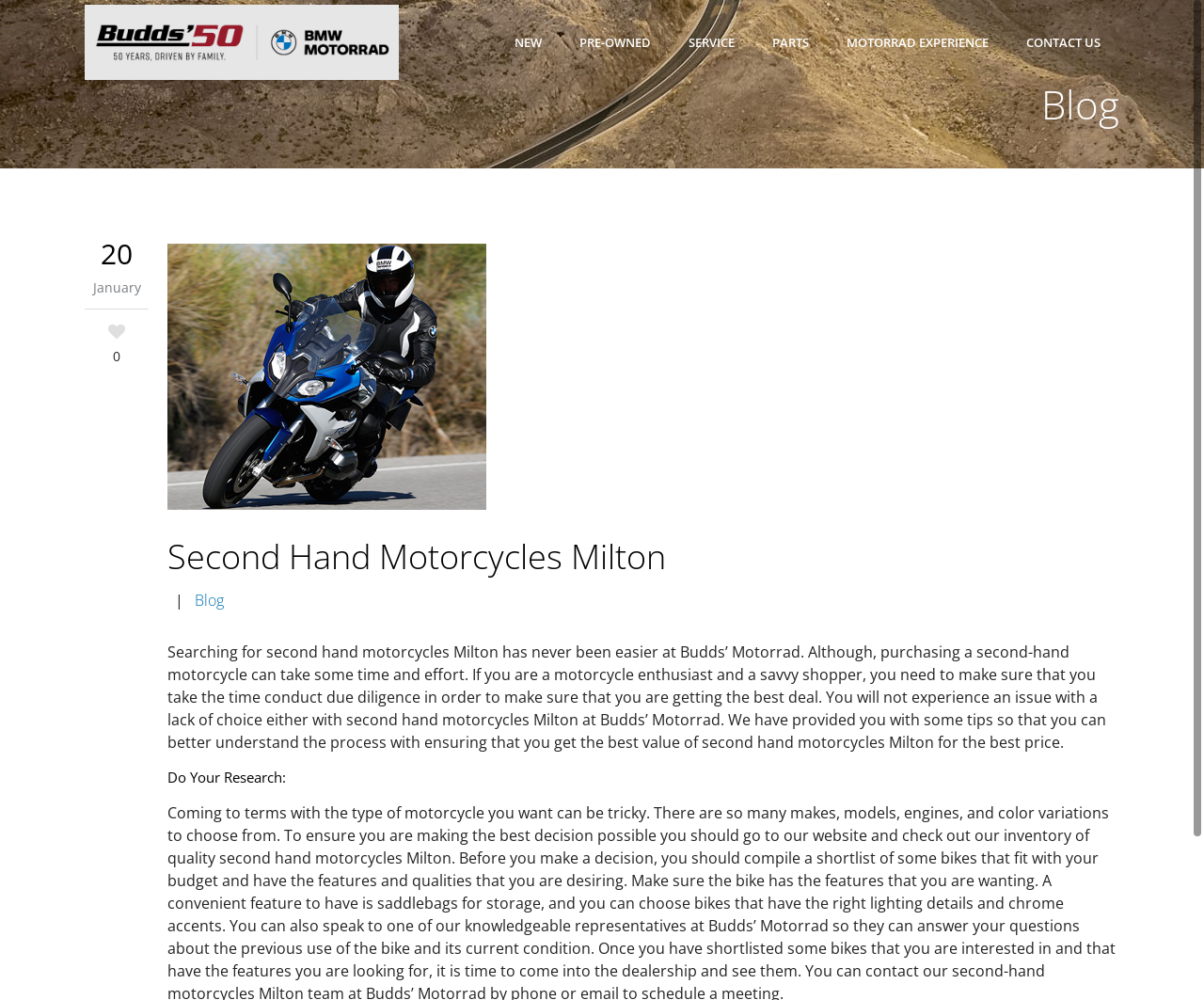Locate the bounding box coordinates of the element that should be clicked to execute the following instruction: "Go to MOTORRAD EXPERIENCE".

[0.688, 0.0, 0.837, 0.085]